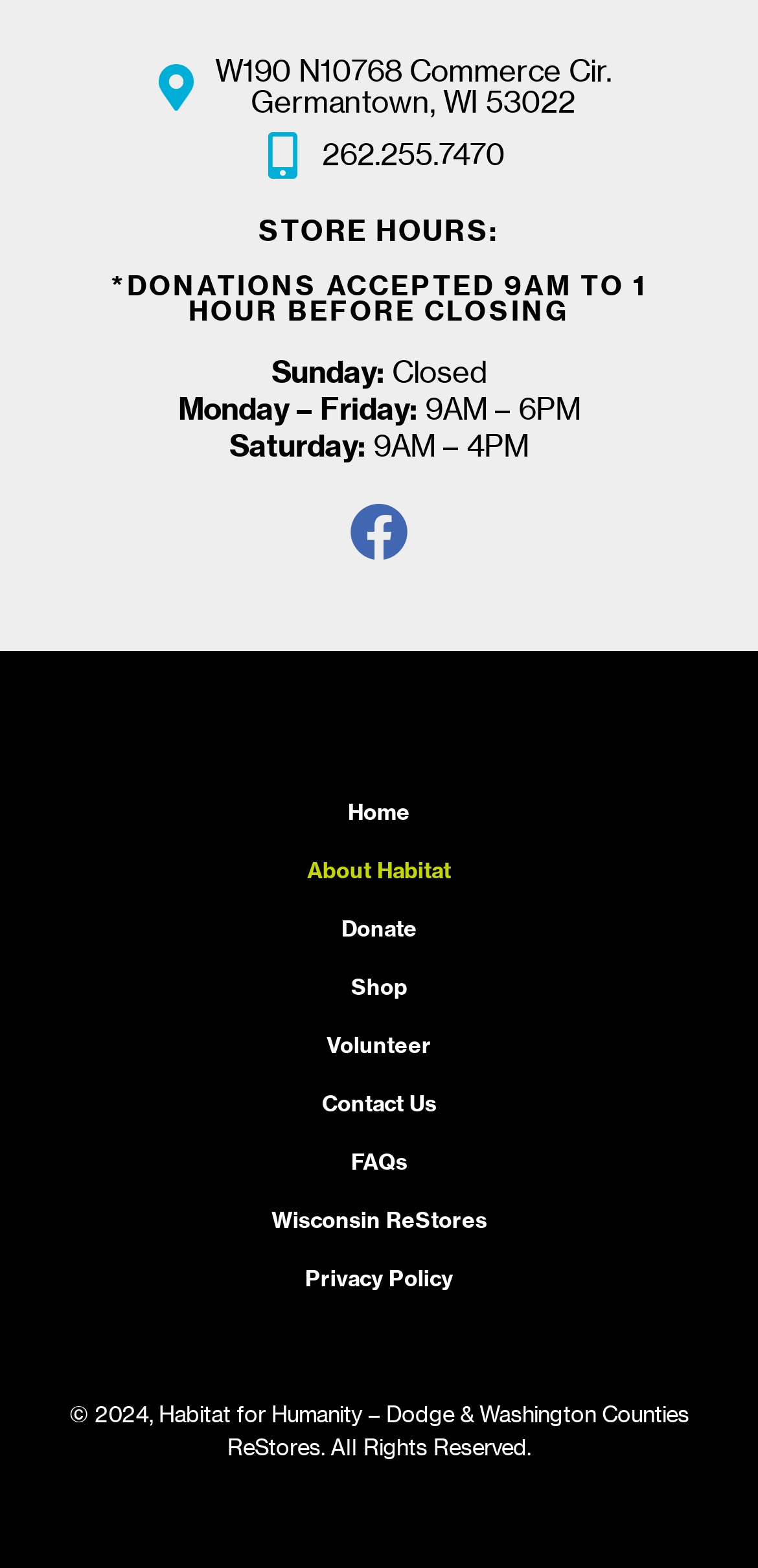Respond to the question with just a single word or phrase: 
What organization operates this store?

Habitat for Humanity